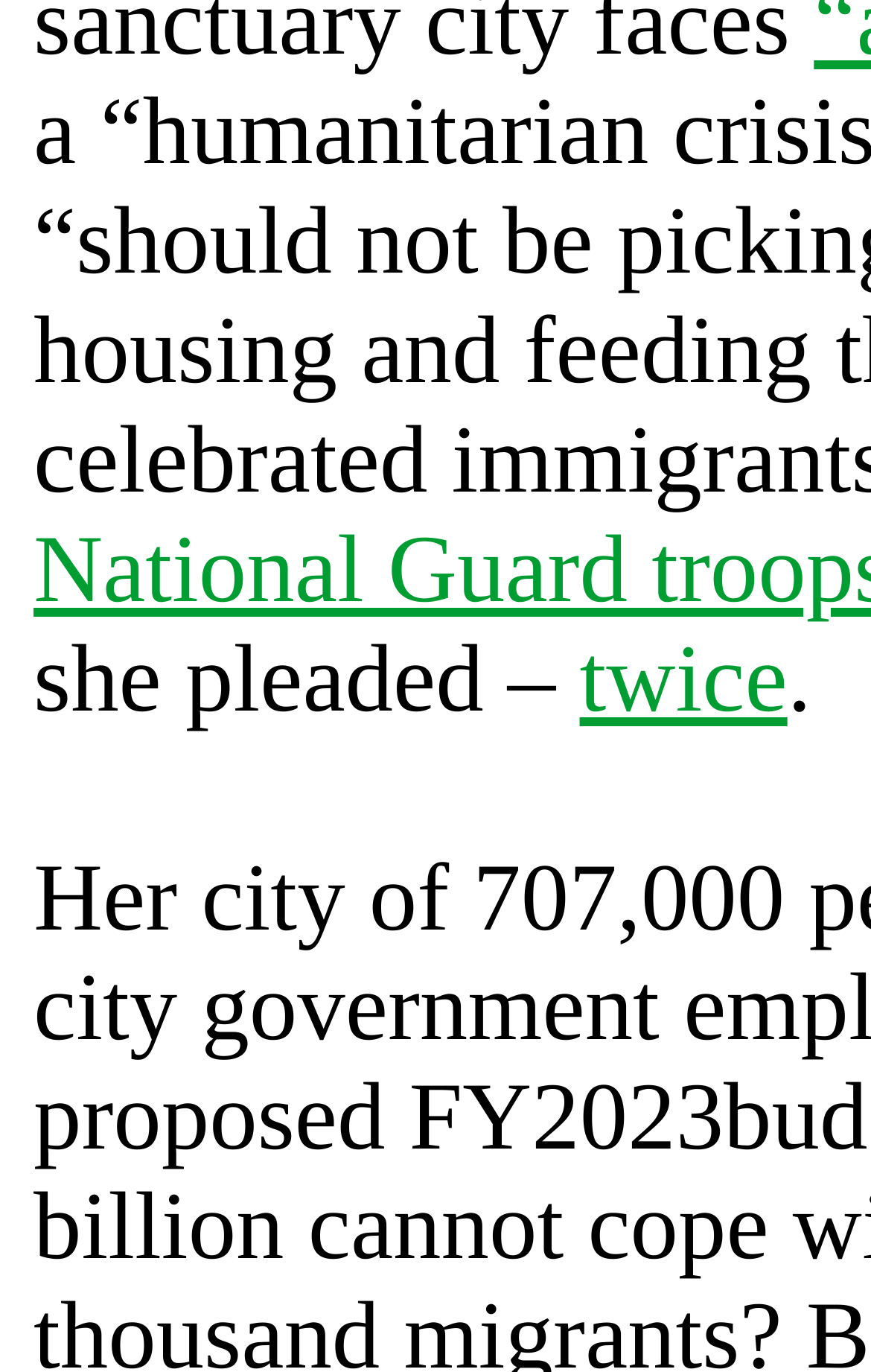Find and provide the bounding box coordinates for the UI element described here: "sidoman". The coordinates should be given as four float numbers between 0 and 1: [left, top, right, bottom].

None